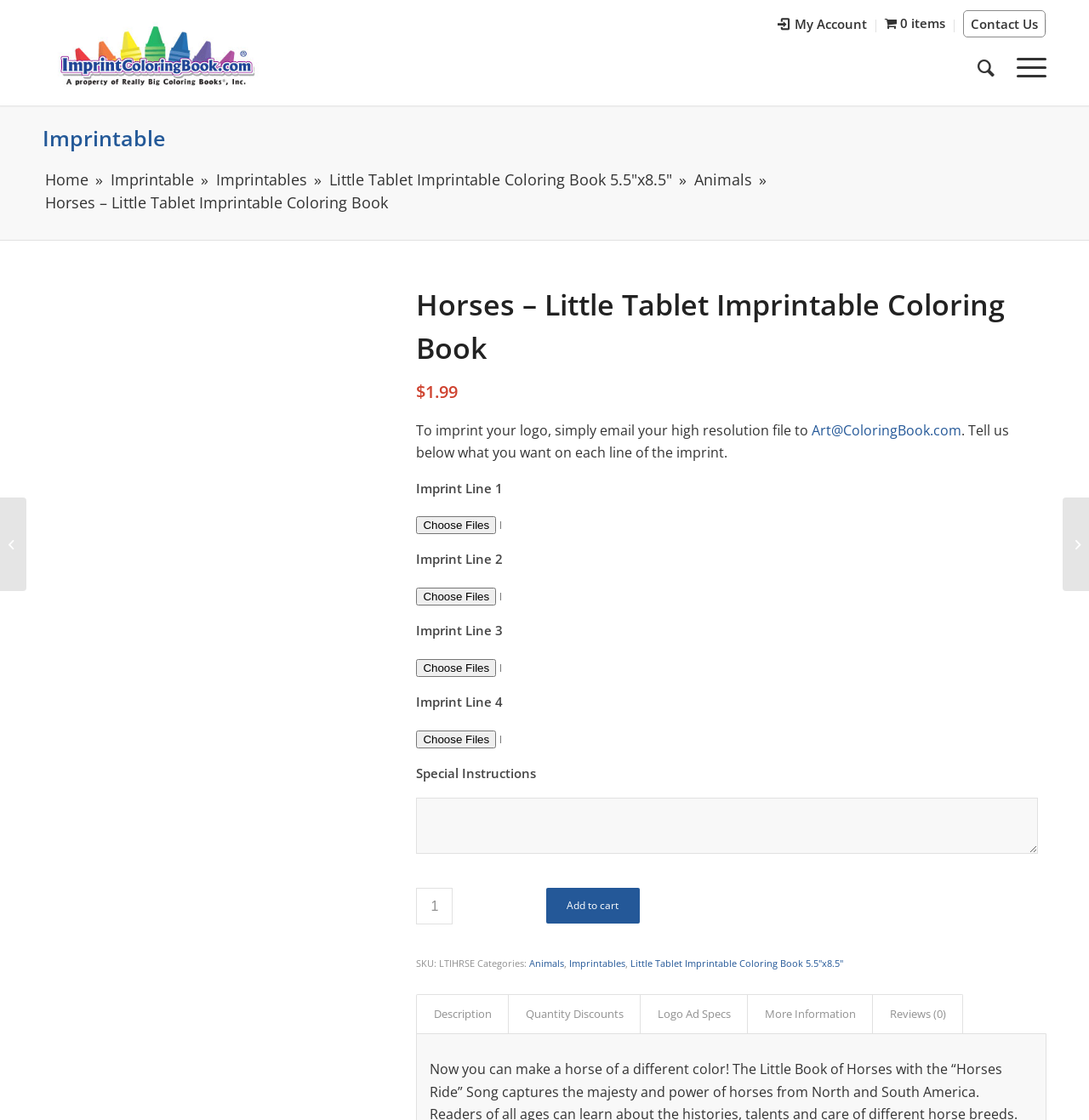What is the price of the Little Tablet Imprintable Coloring Book?
Please give a detailed and thorough answer to the question, covering all relevant points.

The price of the Little Tablet Imprintable Coloring Book can be found on the webpage by looking at the text next to the dollar sign, which is '$1.99'.